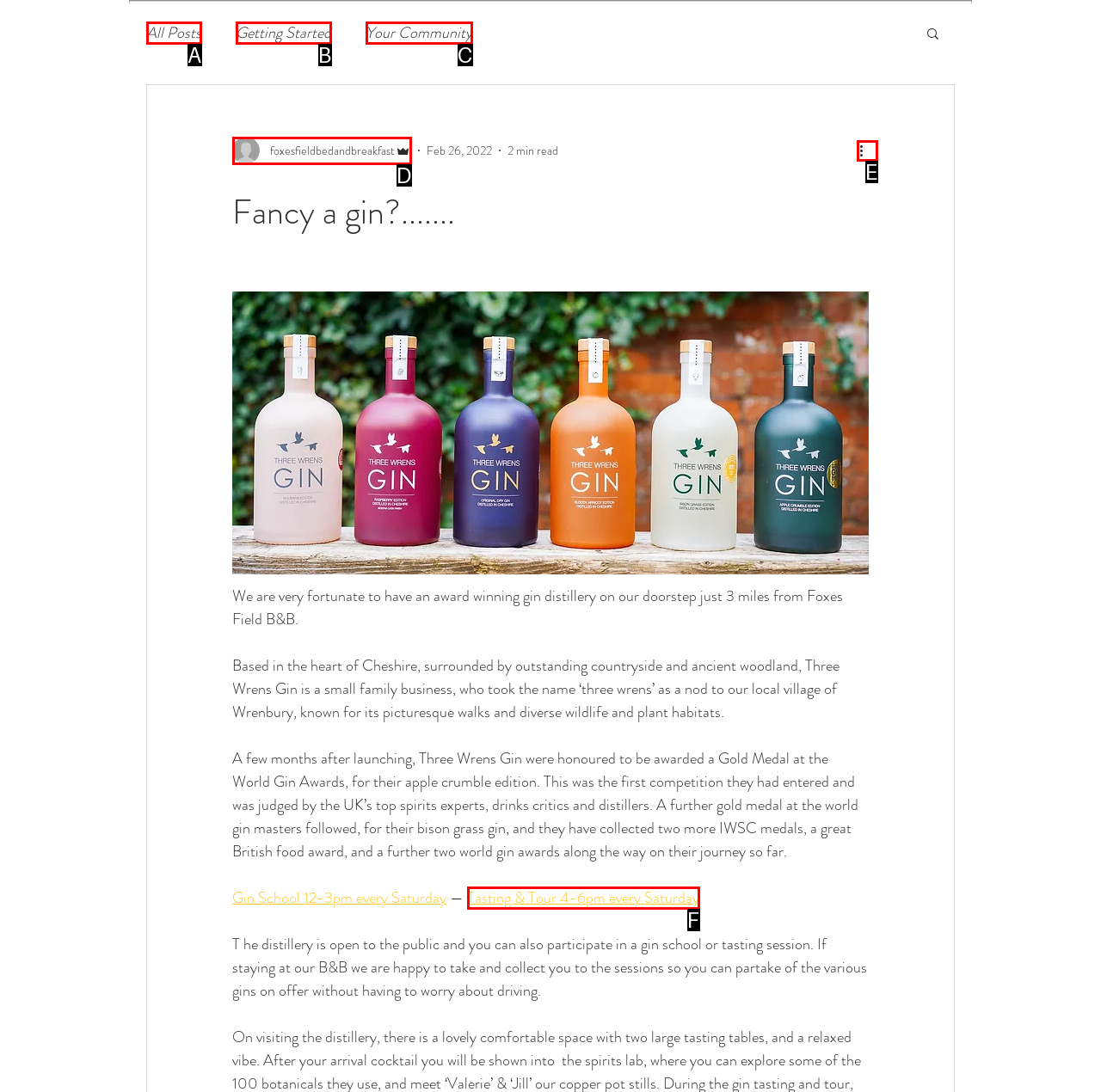Select the letter of the HTML element that best fits the description: foxesfieldbedandbreakfast
Answer with the corresponding letter from the provided choices.

D